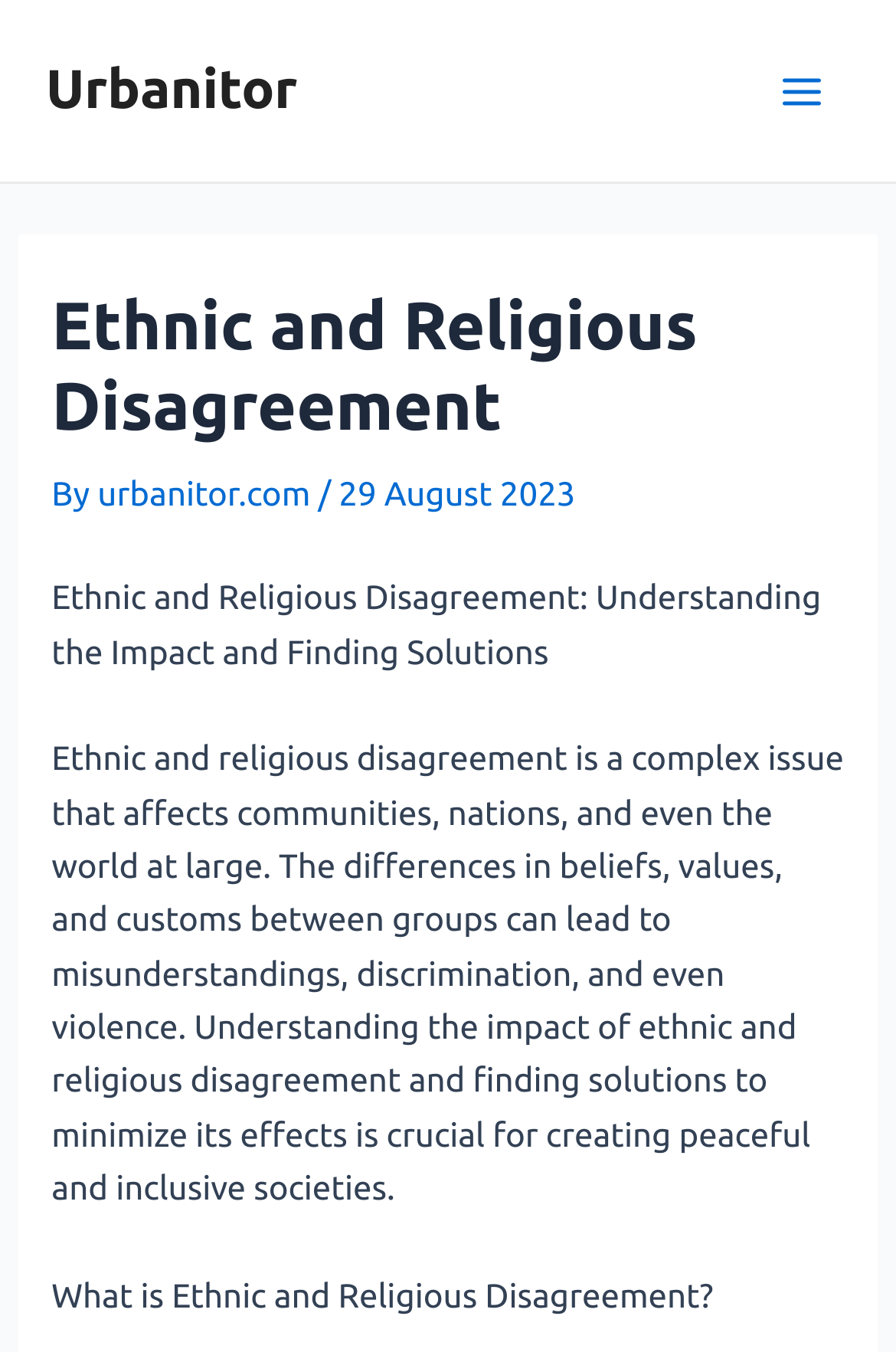What is the topic of the article?
Please use the image to deliver a detailed and complete answer.

I determined the topic of the article by reading the main heading, which says 'Ethnic and Religious Disagreement: Understanding the Impact and Finding Solutions'.